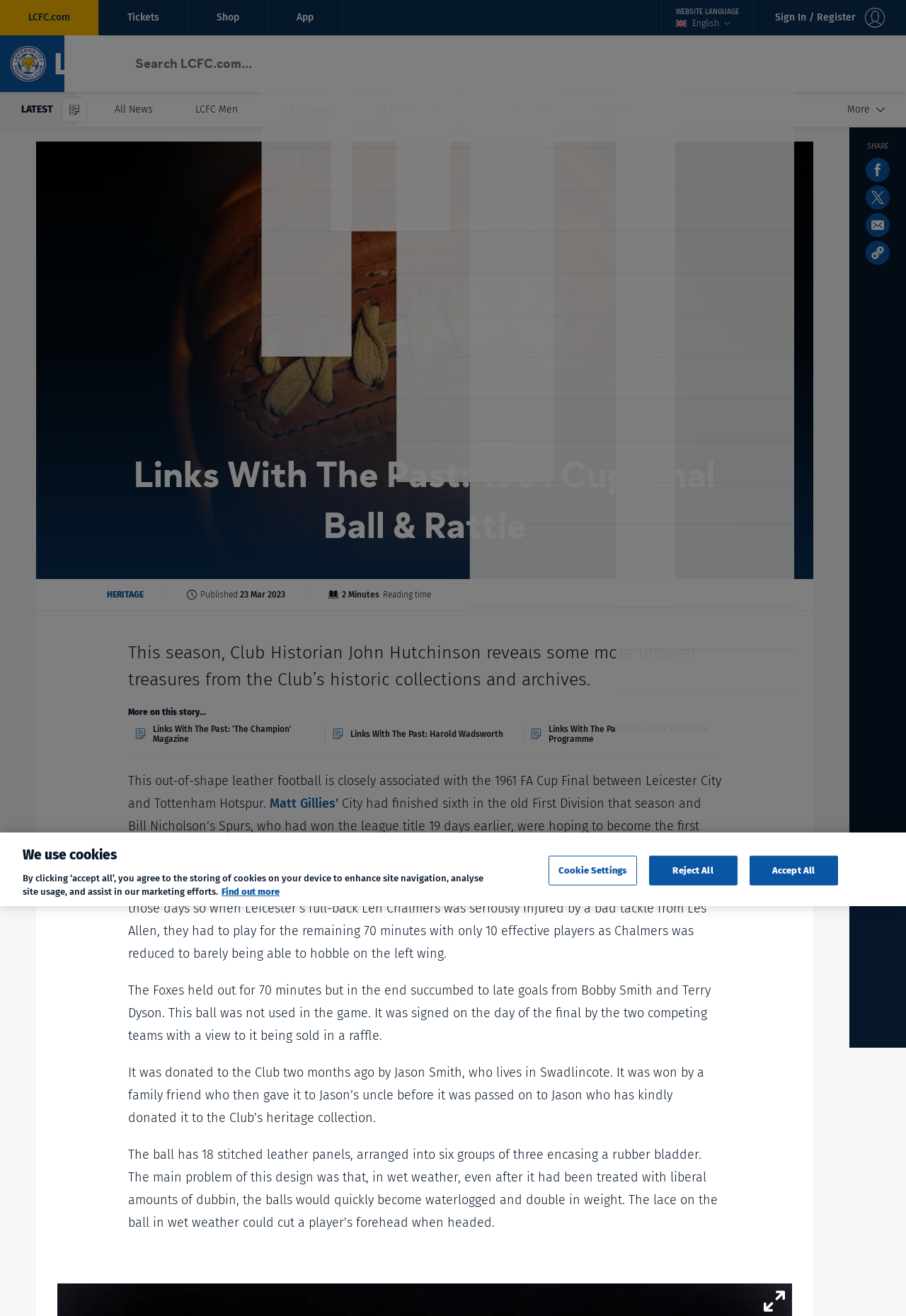Find the bounding box coordinates for the area you need to click to carry out the instruction: "Click the 'Home' link". The coordinates should be four float numbers between 0 and 1, indicated as [left, top, right, bottom].

[0.0, 0.027, 0.25, 0.07]